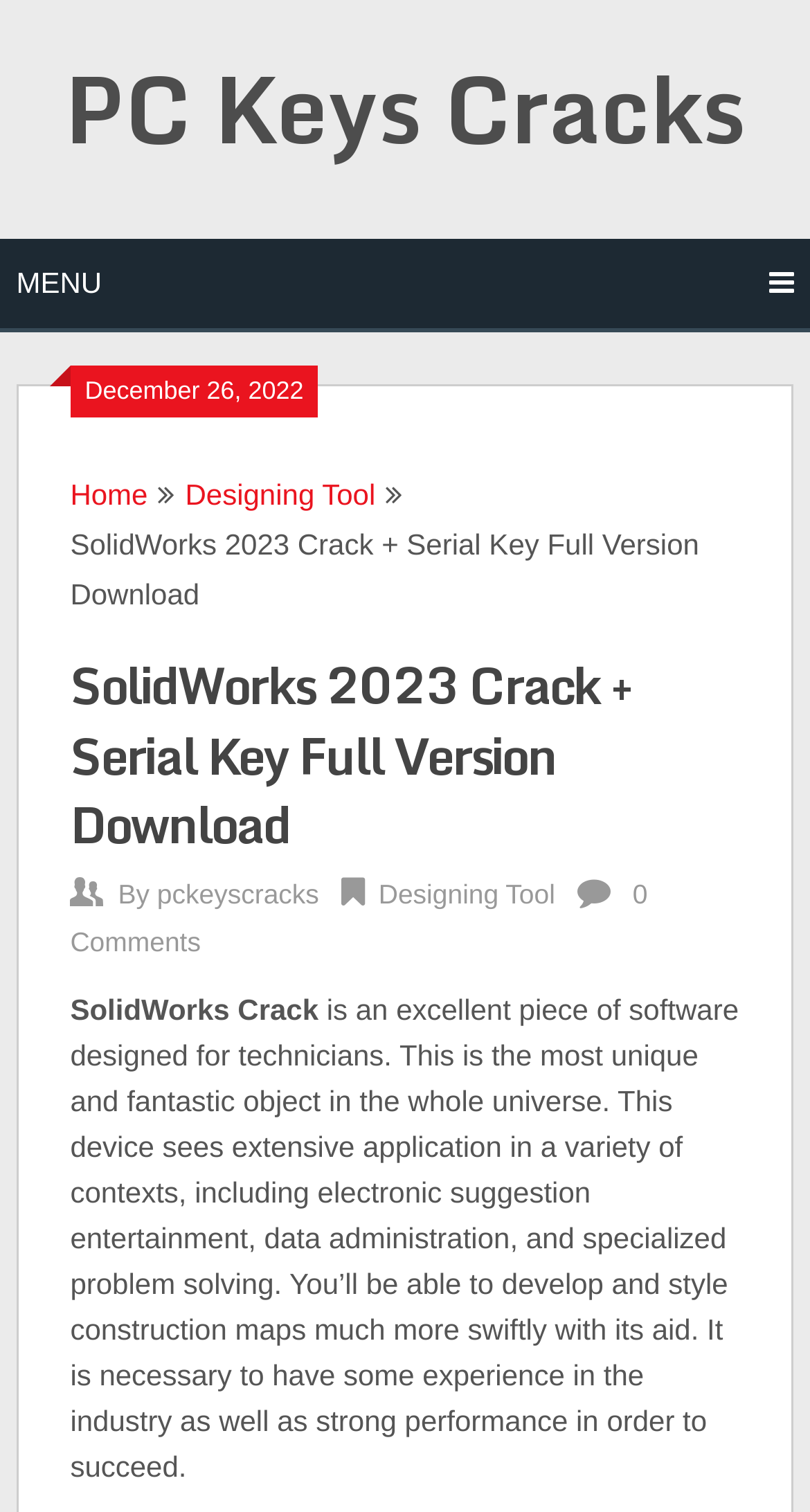Predict the bounding box of the UI element based on the description: "pckeyscracks". The coordinates should be four float numbers between 0 and 1, formatted as [left, top, right, bottom].

[0.194, 0.581, 0.394, 0.601]